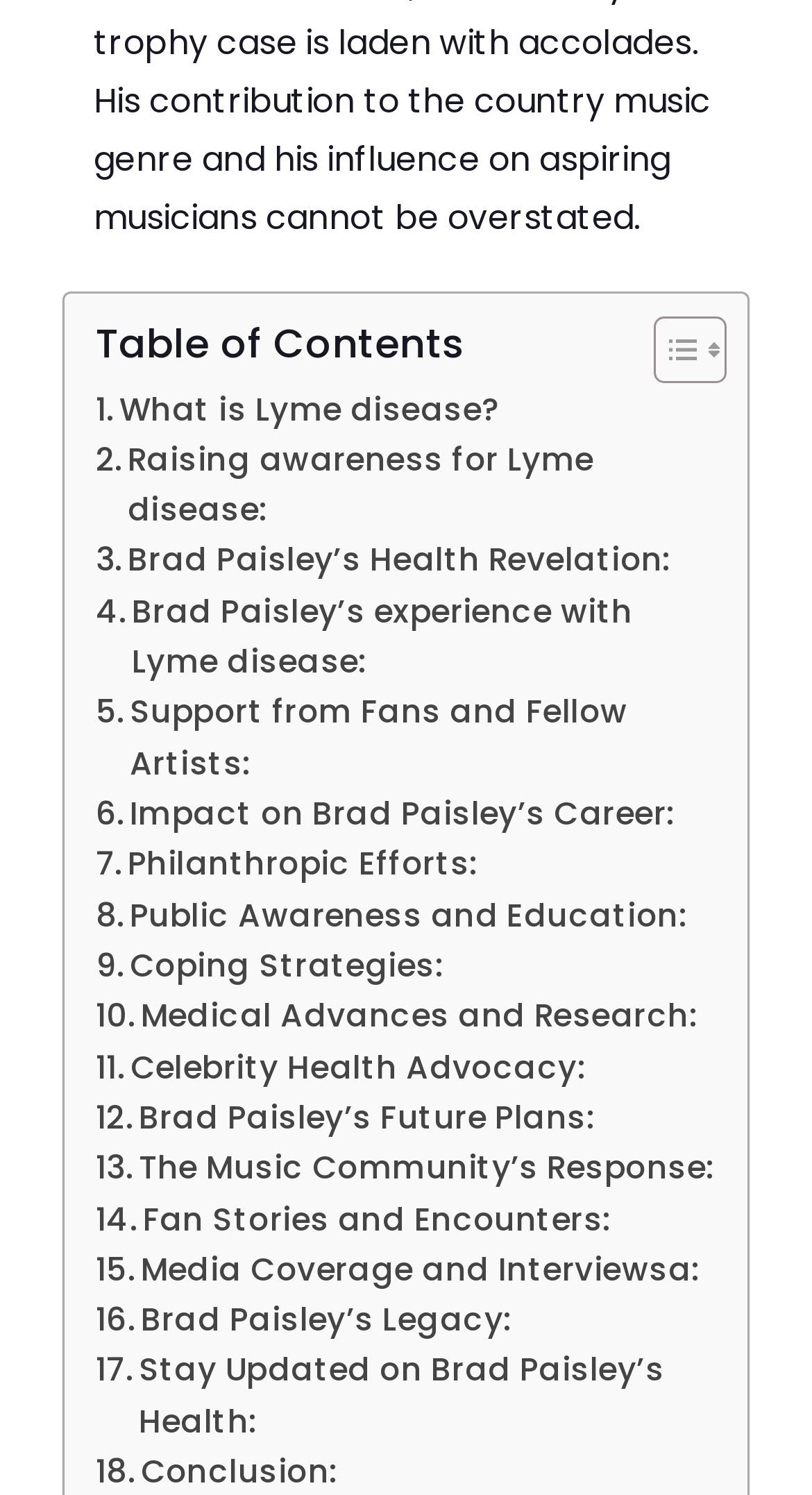How many links are related to Brad Paisley's health?
Refer to the image and provide a detailed answer to the question.

There are several links on the webpage that mention Brad Paisley's health, including 'Brad Paisley's Health Revelation', 'Brad Paisley's experience with Lyme disease', and 'Stay Updated on Brad Paisley's Health', among others.